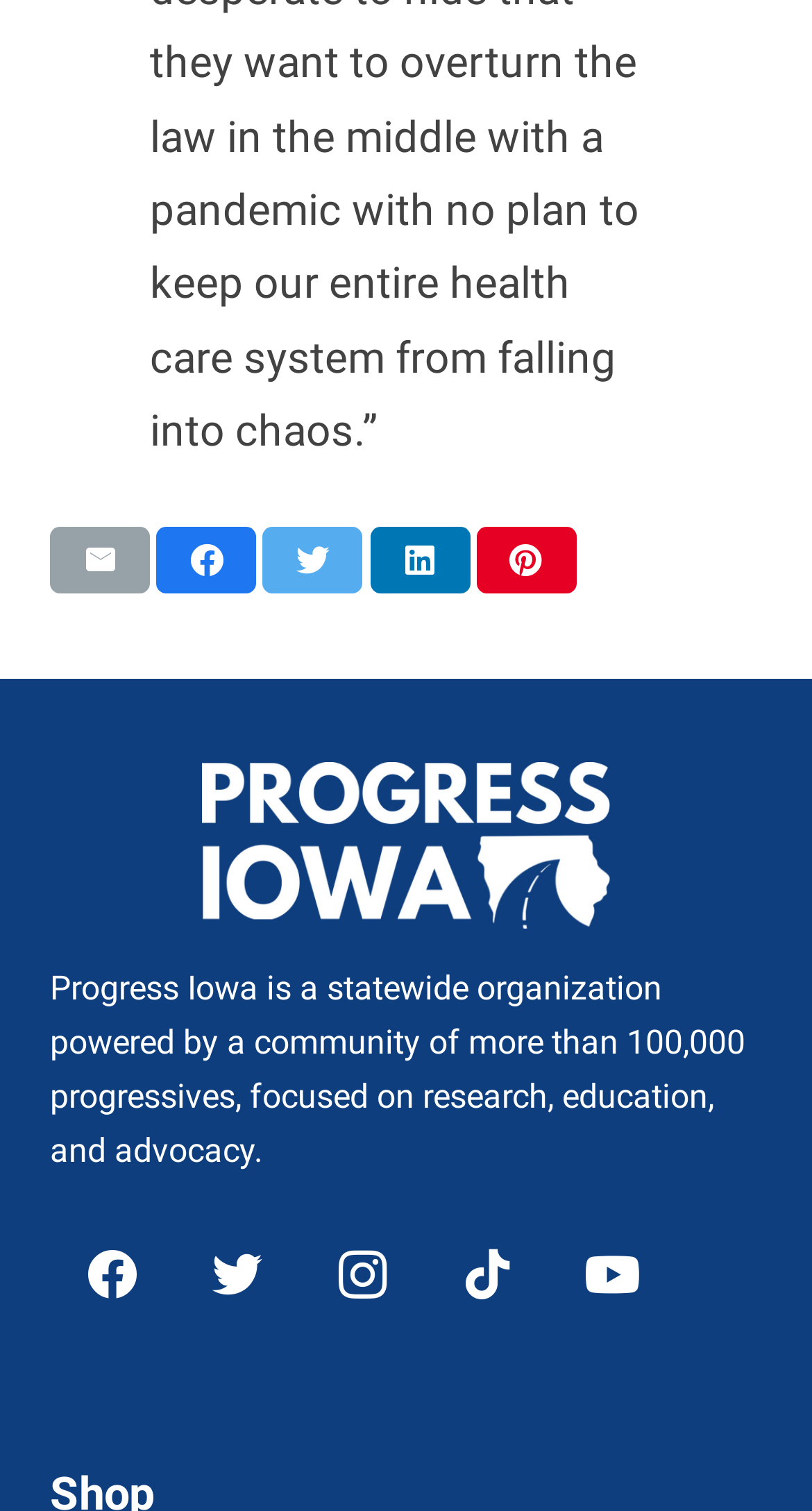Pinpoint the bounding box coordinates of the clickable area necessary to execute the following instruction: "Toggle the navigation menu". The coordinates should be given as four float numbers between 0 and 1, namely [left, top, right, bottom].

None